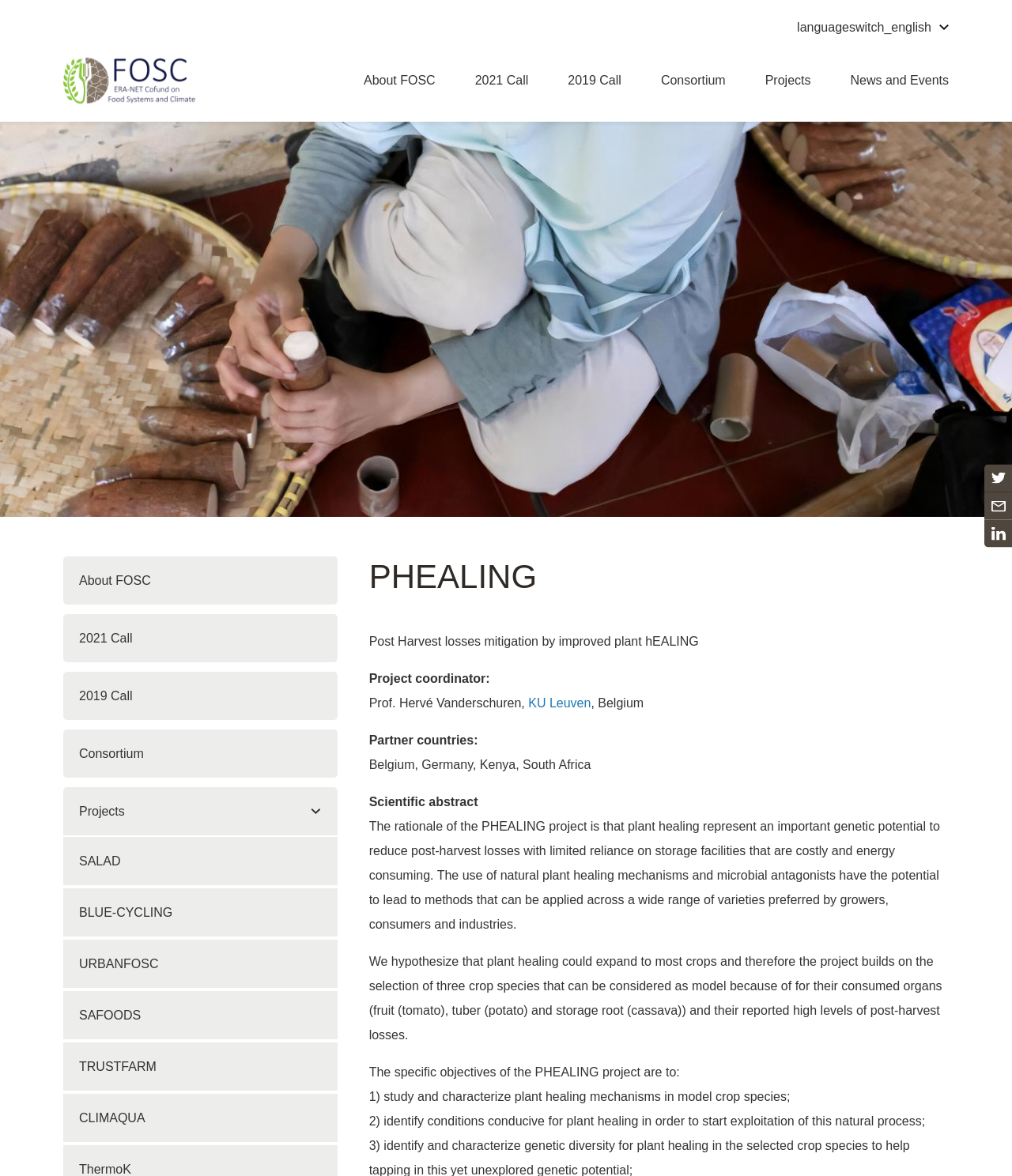Identify the bounding box coordinates of the clickable region required to complete the instruction: "Learn about the PHEALING project". The coordinates should be given as four float numbers within the range of 0 and 1, i.e., [left, top, right, bottom].

[0.365, 0.473, 0.938, 0.508]